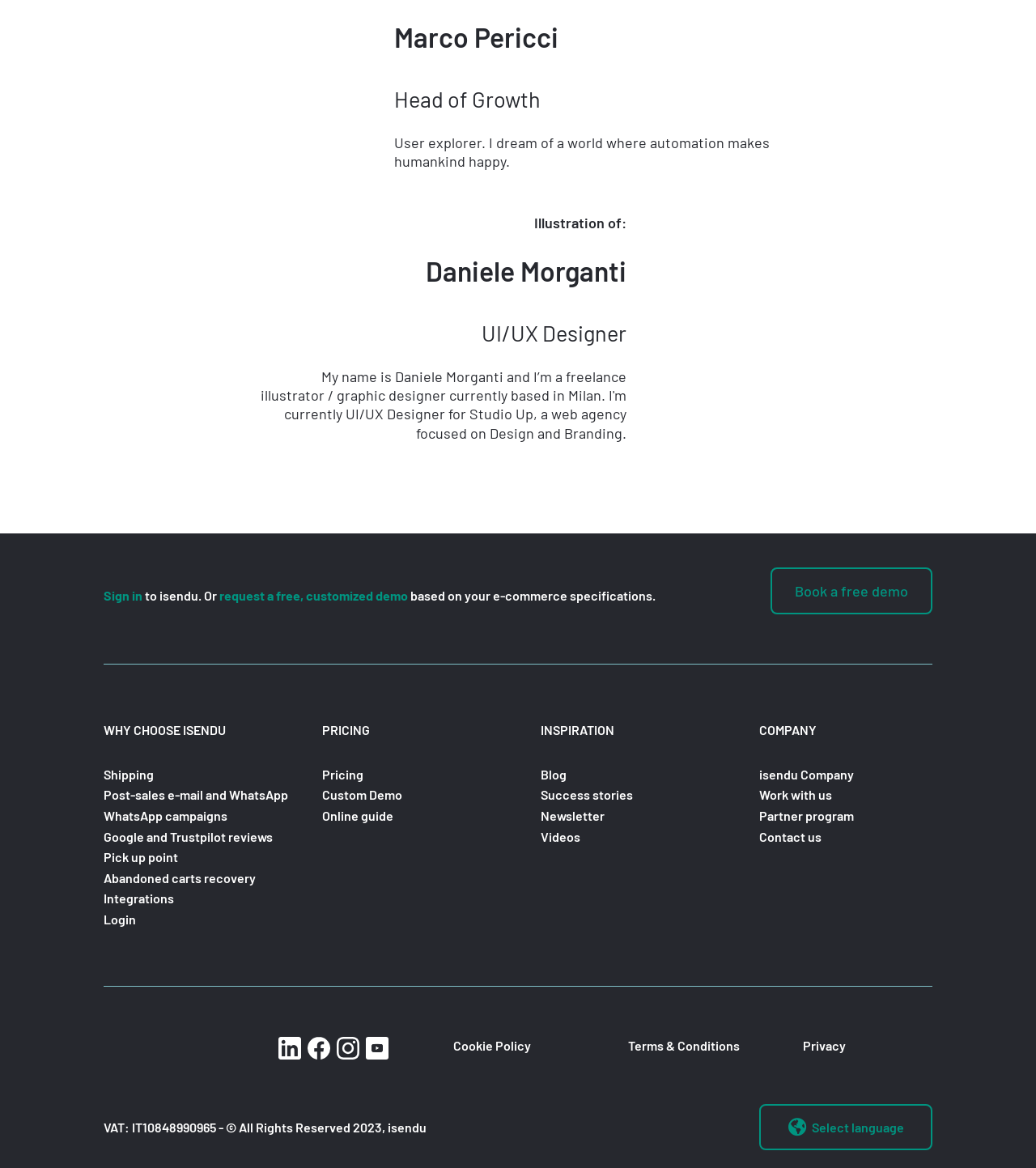How many social media links are there in the footer?
Your answer should be a single word or phrase derived from the screenshot.

4